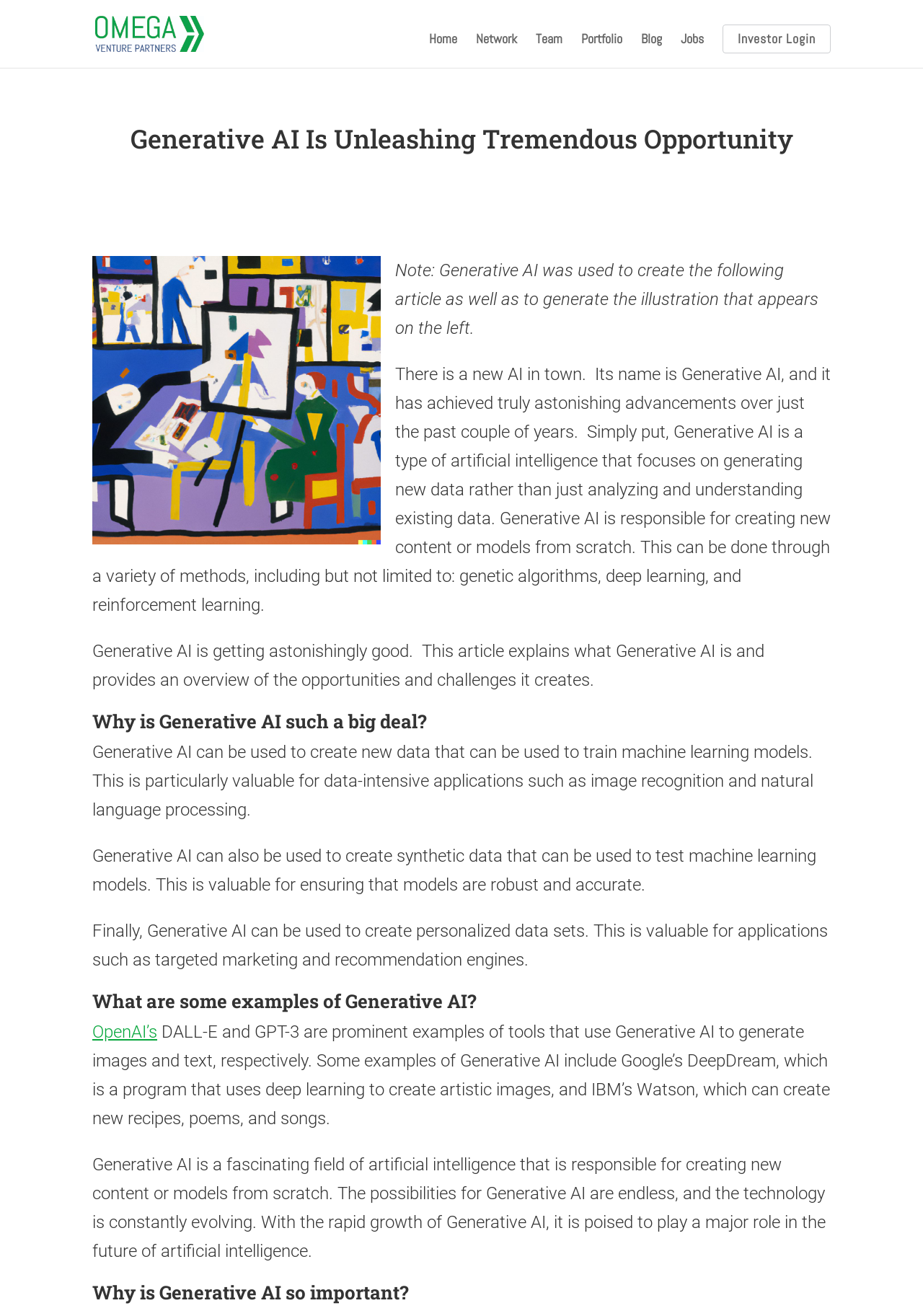Identify the bounding box coordinates for the region of the element that should be clicked to carry out the instruction: "Click on the 'Blog' link". The bounding box coordinates should be four float numbers between 0 and 1, i.e., [left, top, right, bottom].

[0.695, 0.026, 0.717, 0.052]